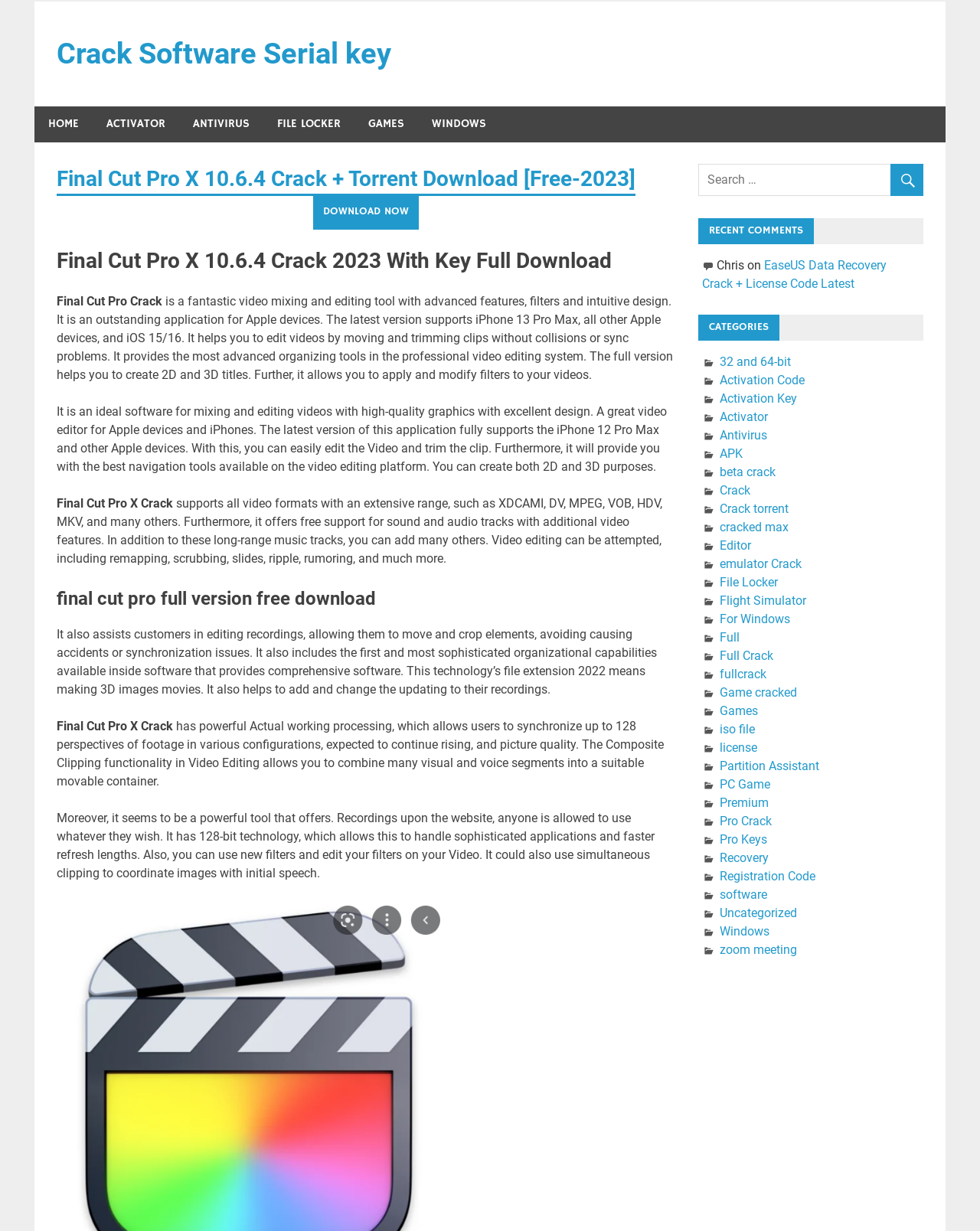Please identify the bounding box coordinates of the element I need to click to follow this instruction: "Click the logo".

None